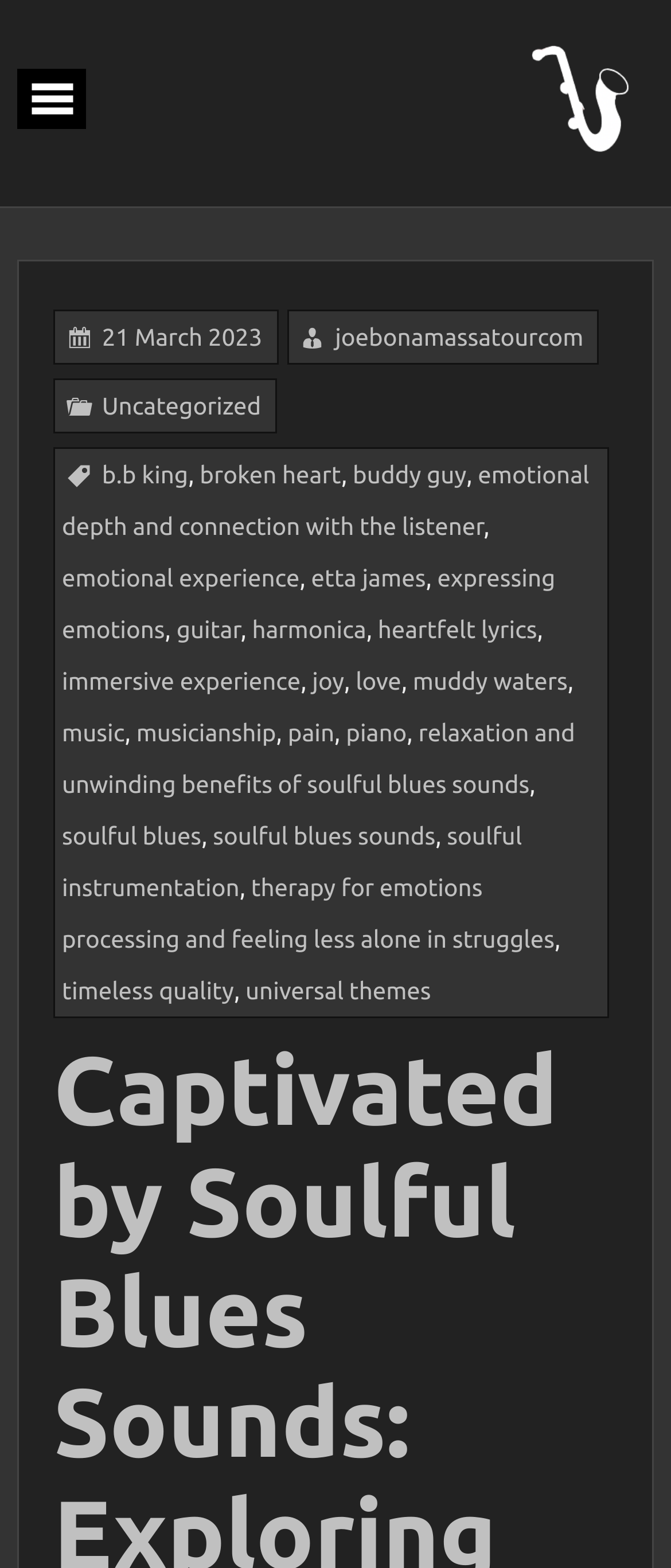Find and specify the bounding box coordinates that correspond to the clickable region for the instruction: "Explore the concept of emotional depth and connection with the listener".

[0.092, 0.294, 0.878, 0.345]